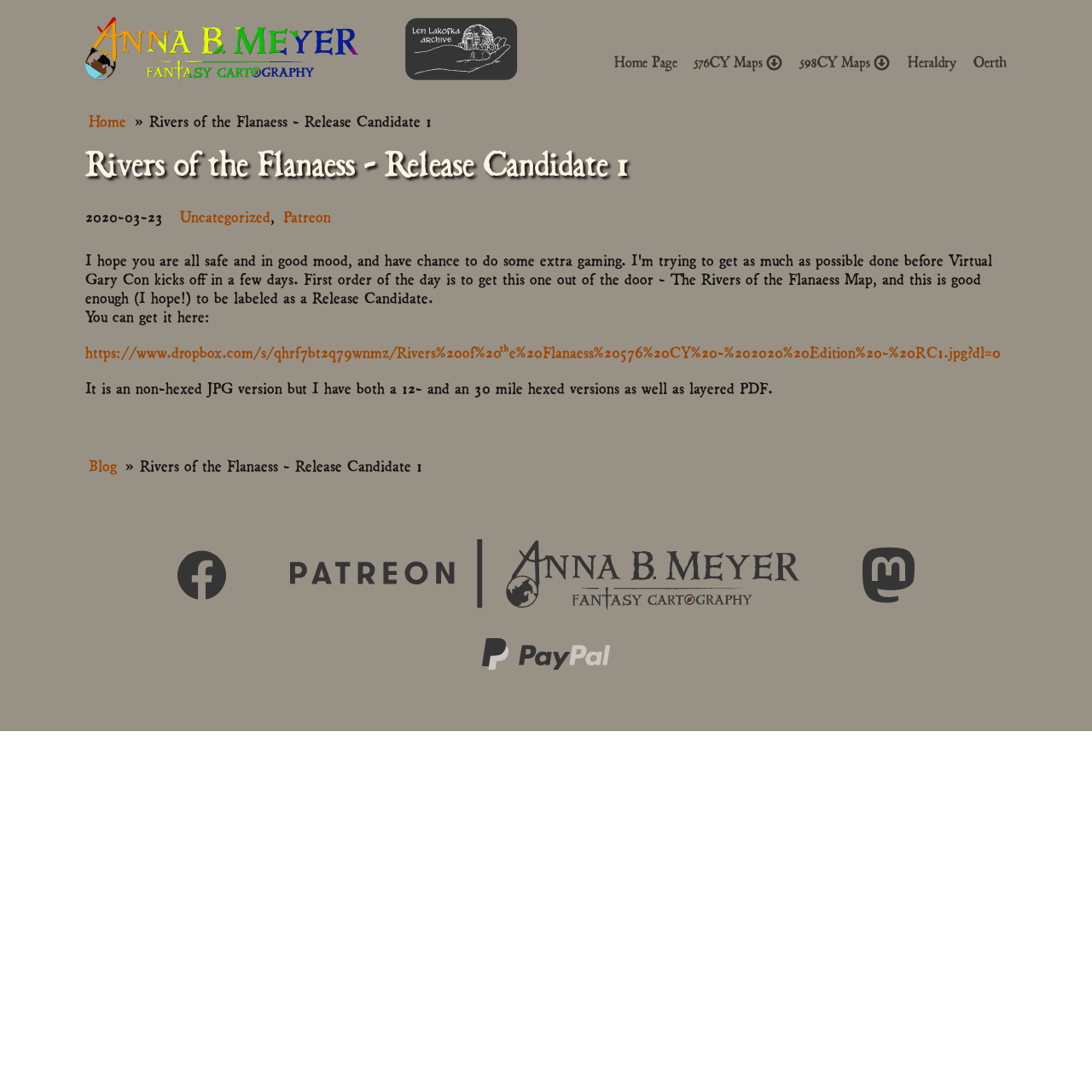Given the following UI element description: "Site Map", find the bounding box coordinates in the webpage screenshot.

None